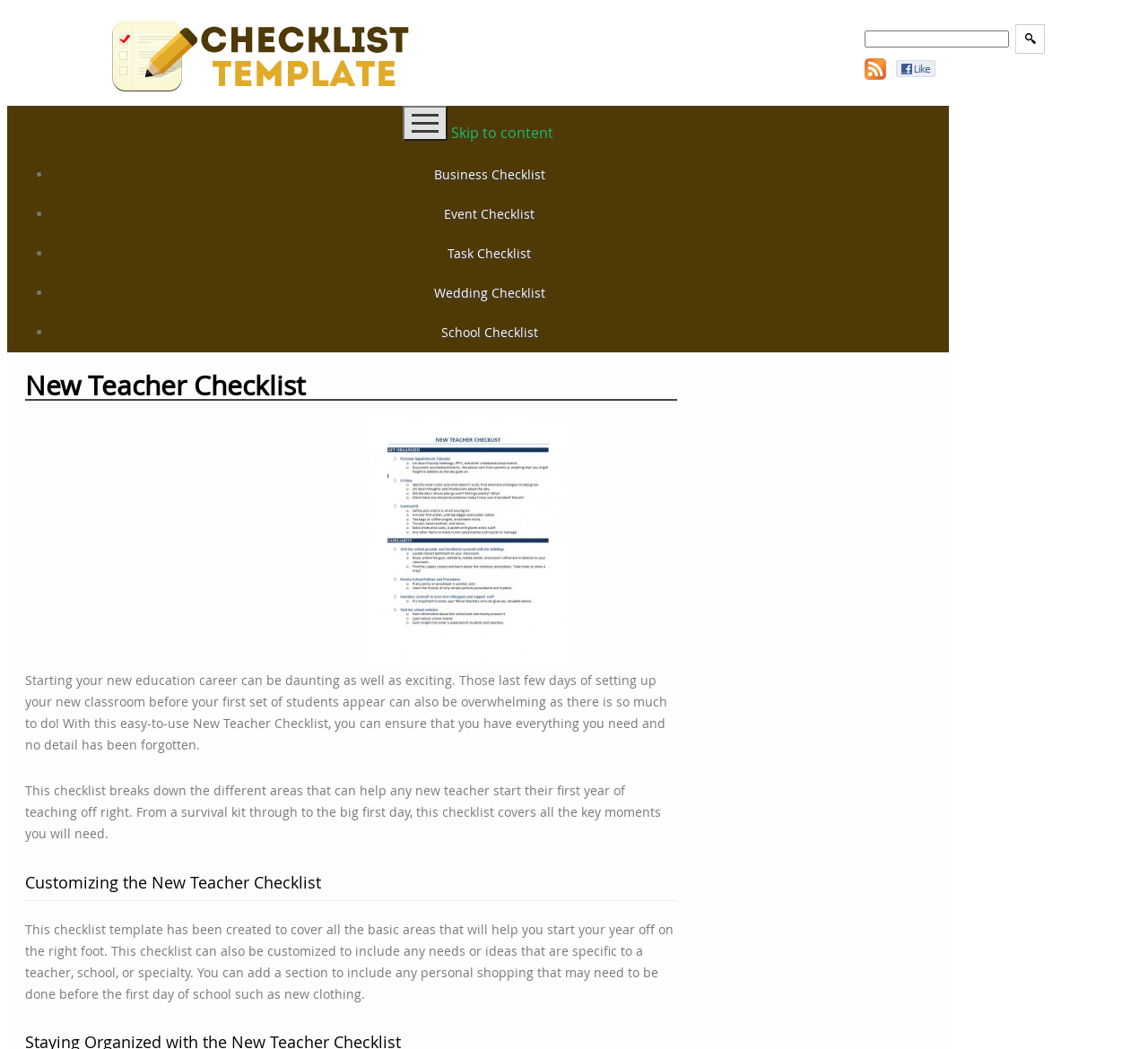Locate the bounding box coordinates of the clickable area needed to fulfill the instruction: "Search for a specific checklist".

[0.753, 0.029, 0.879, 0.045]